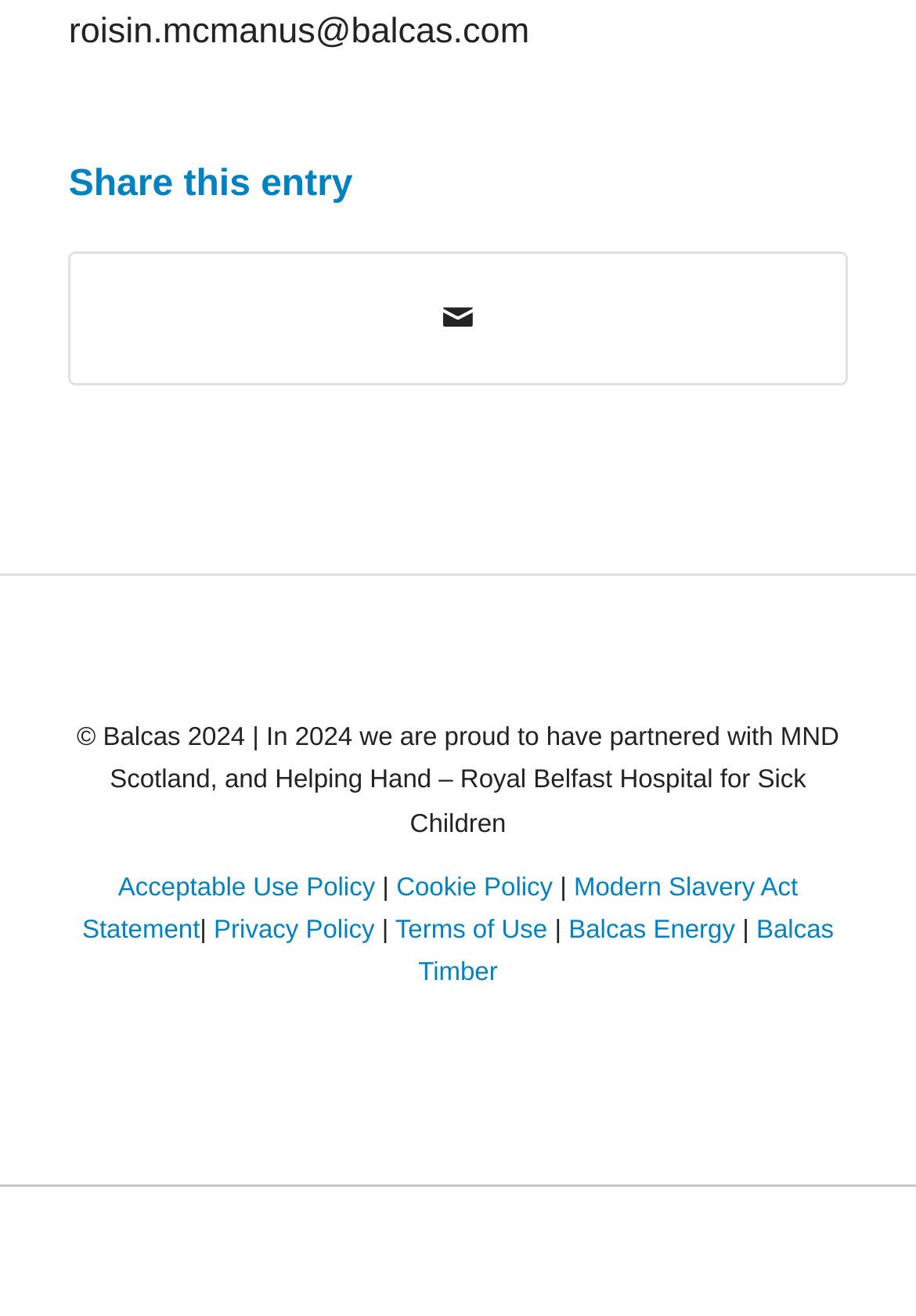Provide the bounding box coordinates of the HTML element described as: "Modern Slavery Act Statement". The bounding box coordinates should be four float numbers between 0 and 1, i.e., [left, top, right, bottom].

[0.09, 0.664, 0.871, 0.718]